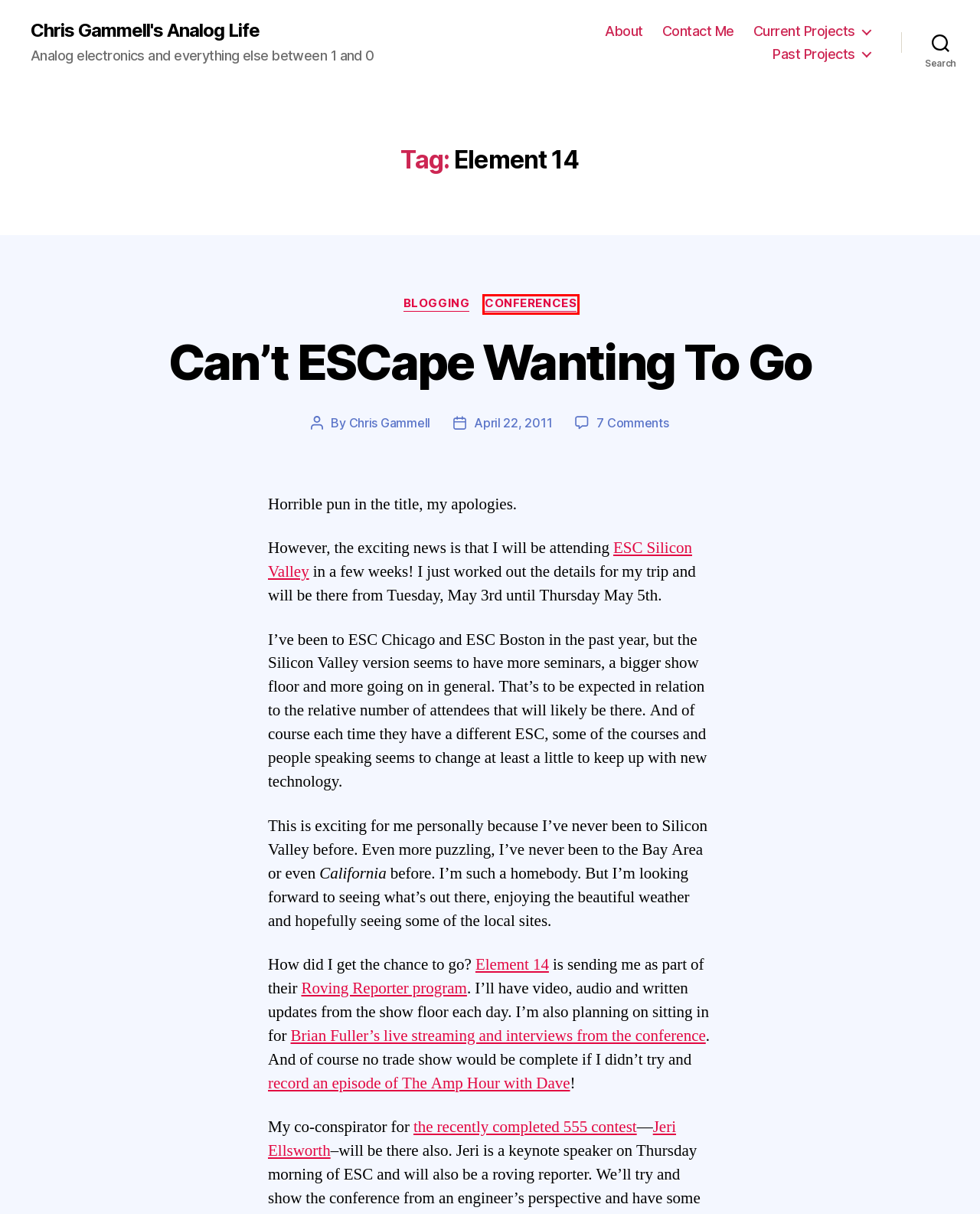Inspect the screenshot of a webpage with a red rectangle bounding box. Identify the webpage description that best corresponds to the new webpage after clicking the element inside the bounding box. Here are the candidates:
A. Can’t ESCape Wanting To Go – Chris Gammell's Analog Life
B. Blogging – Chris Gammell's Analog Life
C. ChipReport.TV – Chris Gammell's Analog Life
D. Internet Denizenry – Chris Gammell's Analog Life
E. Conferences – Chris Gammell's Analog Life
F. Chris Gammell – Chris Gammell's Analog Life
G. Contact Me – Chris Gammell's Analog Life
H. About – Chris Gammell's Analog Life

E